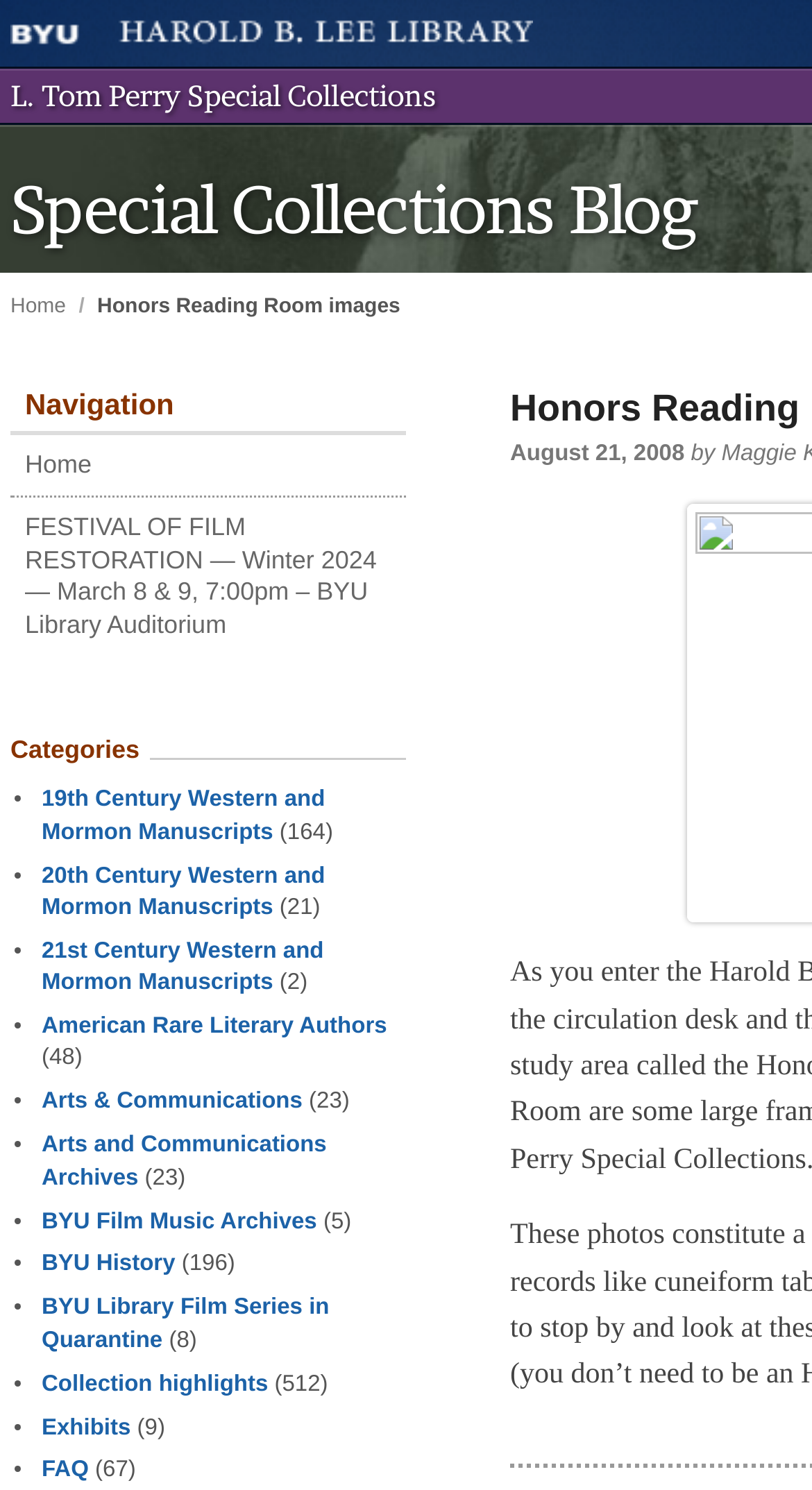Given the element description "L. Tom Perry Special Collections", identify the bounding box of the corresponding UI element.

[0.013, 0.052, 0.536, 0.075]